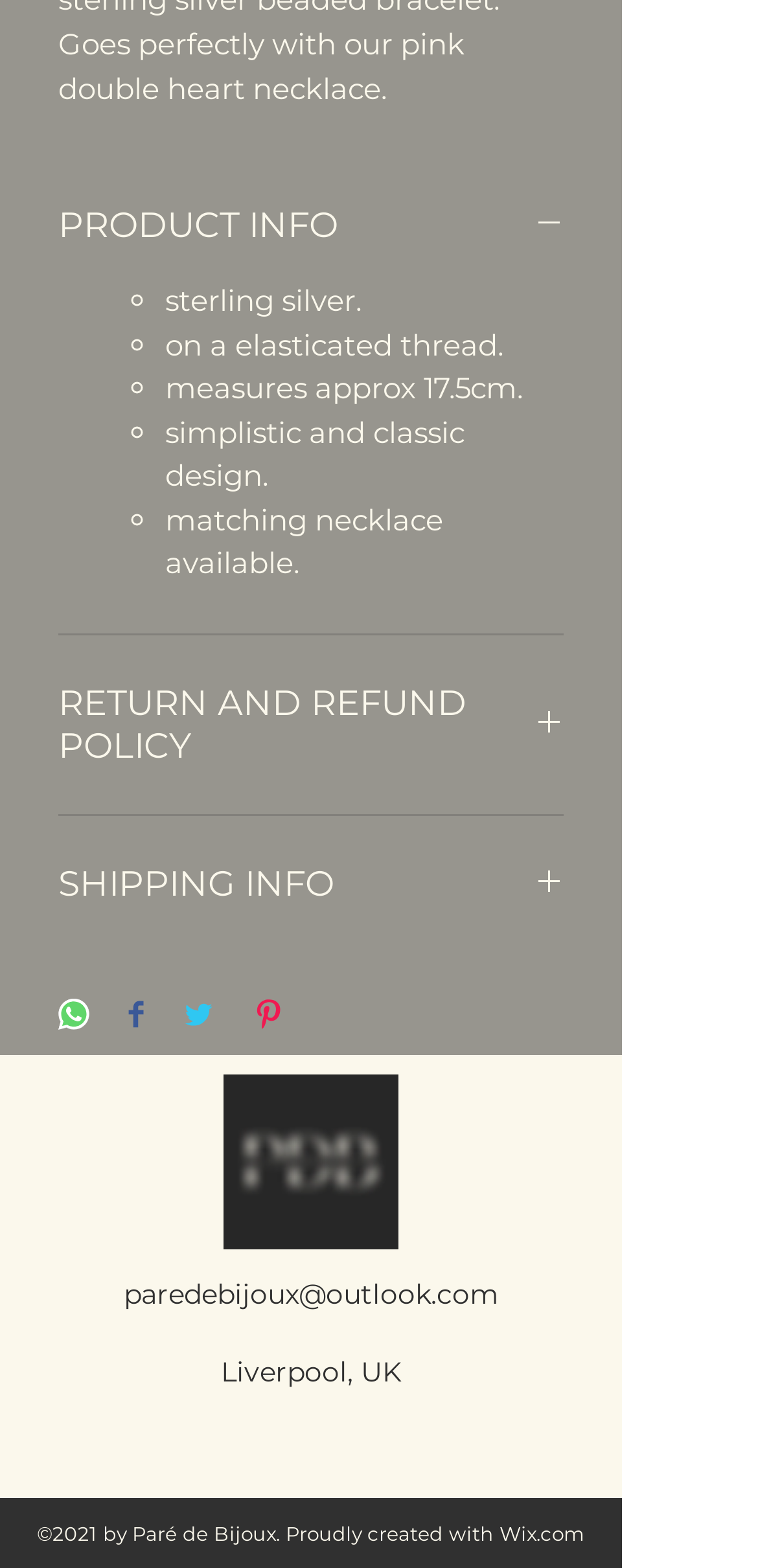Determine the coordinates of the bounding box for the clickable area needed to execute this instruction: "Click on RETURN AND REFUND POLICY".

[0.077, 0.435, 0.744, 0.489]